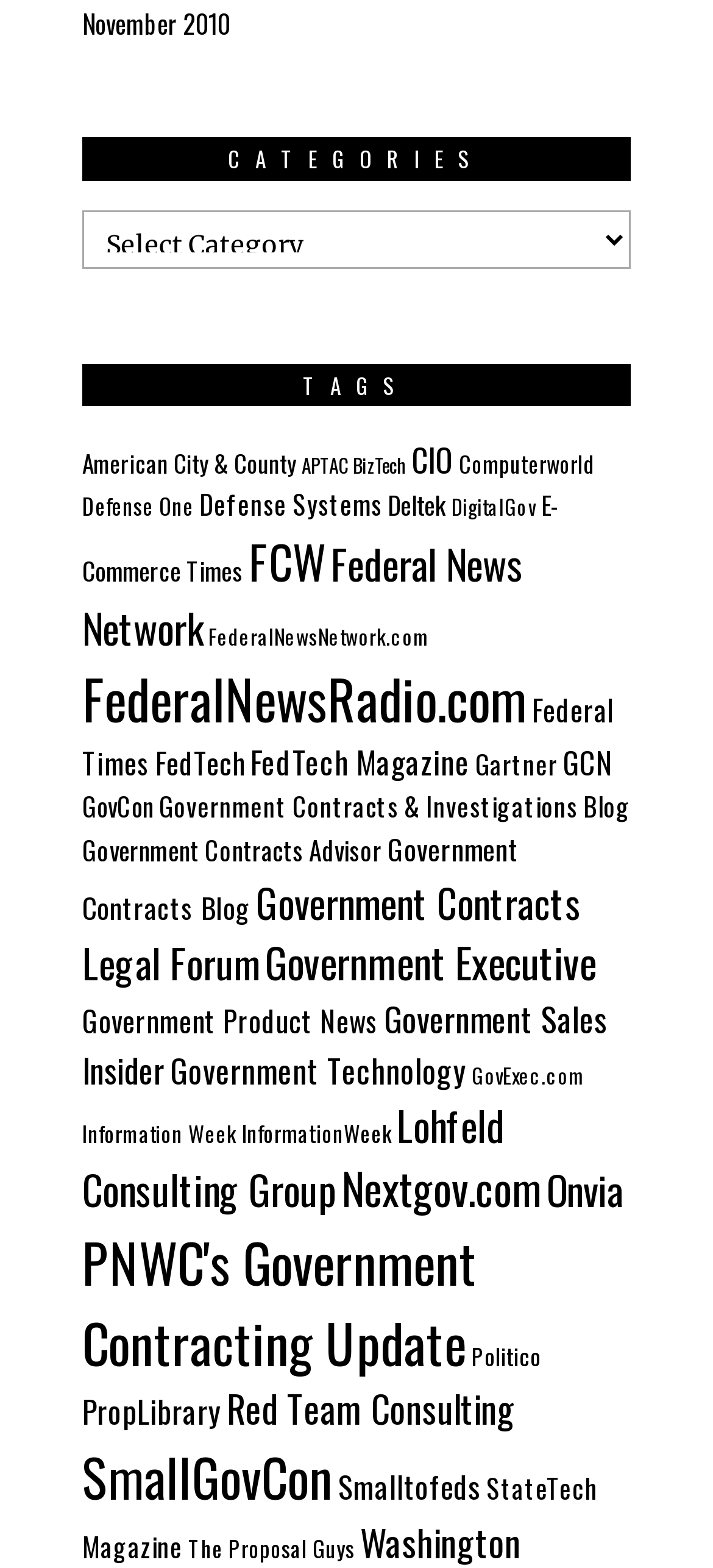Determine the bounding box coordinates of the section to be clicked to follow the instruction: "Read Government Contracts Advisor articles". The coordinates should be given as four float numbers between 0 and 1, formatted as [left, top, right, bottom].

[0.115, 0.529, 0.536, 0.554]